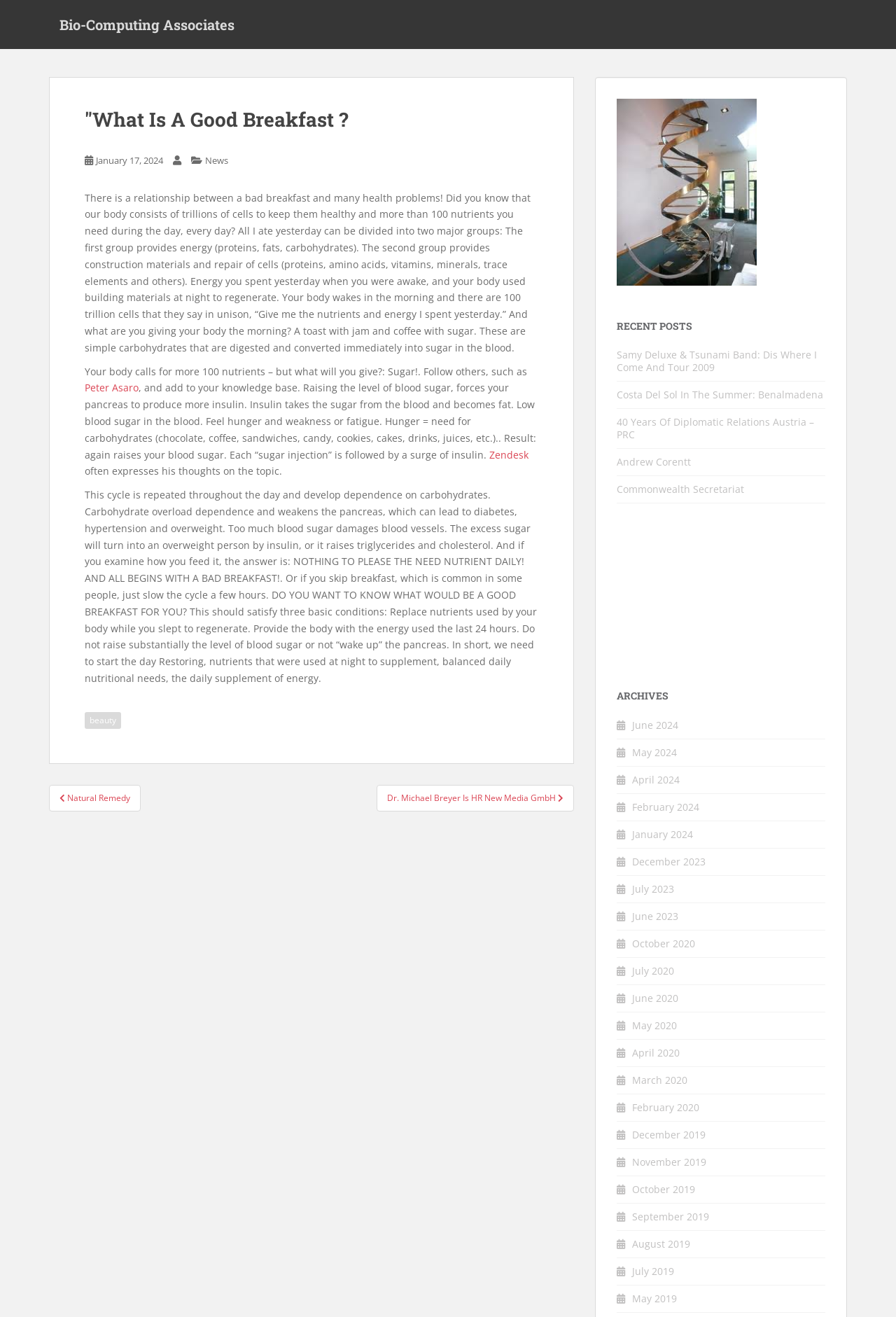Can you identify the bounding box coordinates of the clickable region needed to carry out this instruction: 'Click on the 'News' link'? The coordinates should be four float numbers within the range of 0 to 1, stated as [left, top, right, bottom].

[0.229, 0.117, 0.255, 0.126]